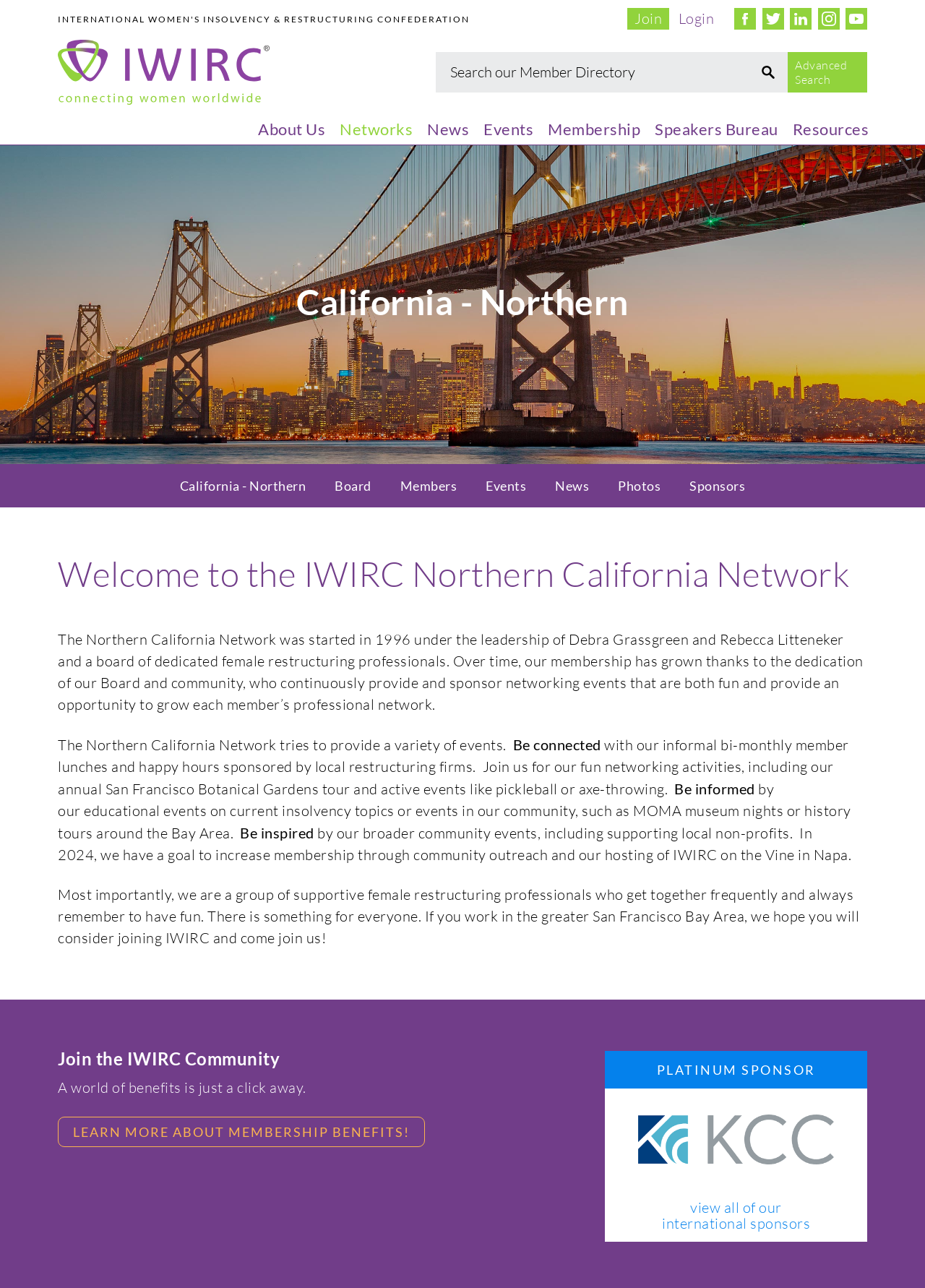Provide a short answer using a single word or phrase for the following question: 
What is the purpose of the Northern California Network?

To provide a community for female restructuring professionals